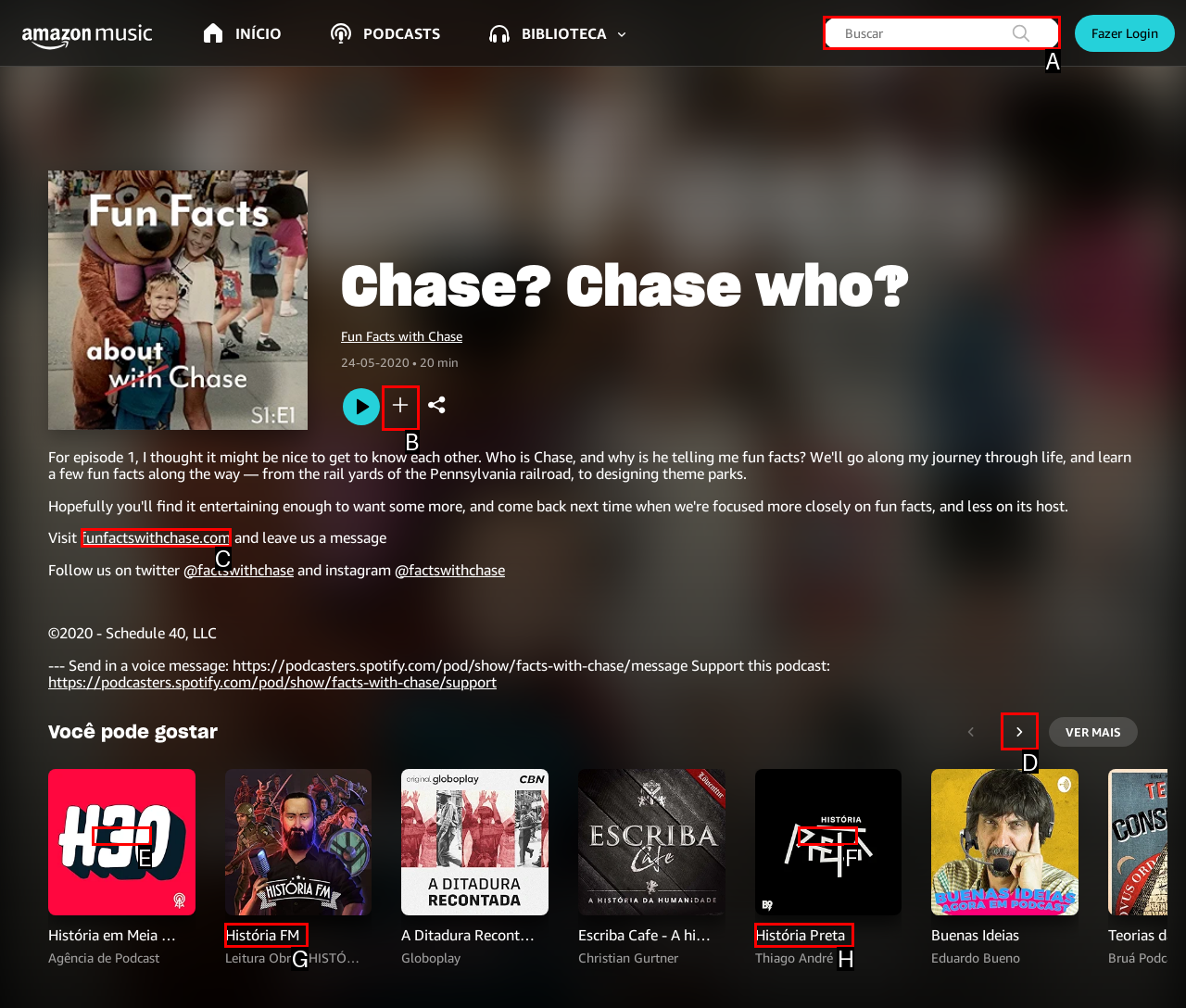Which option should be clicked to complete this task: Search for something
Reply with the letter of the correct choice from the given choices.

A